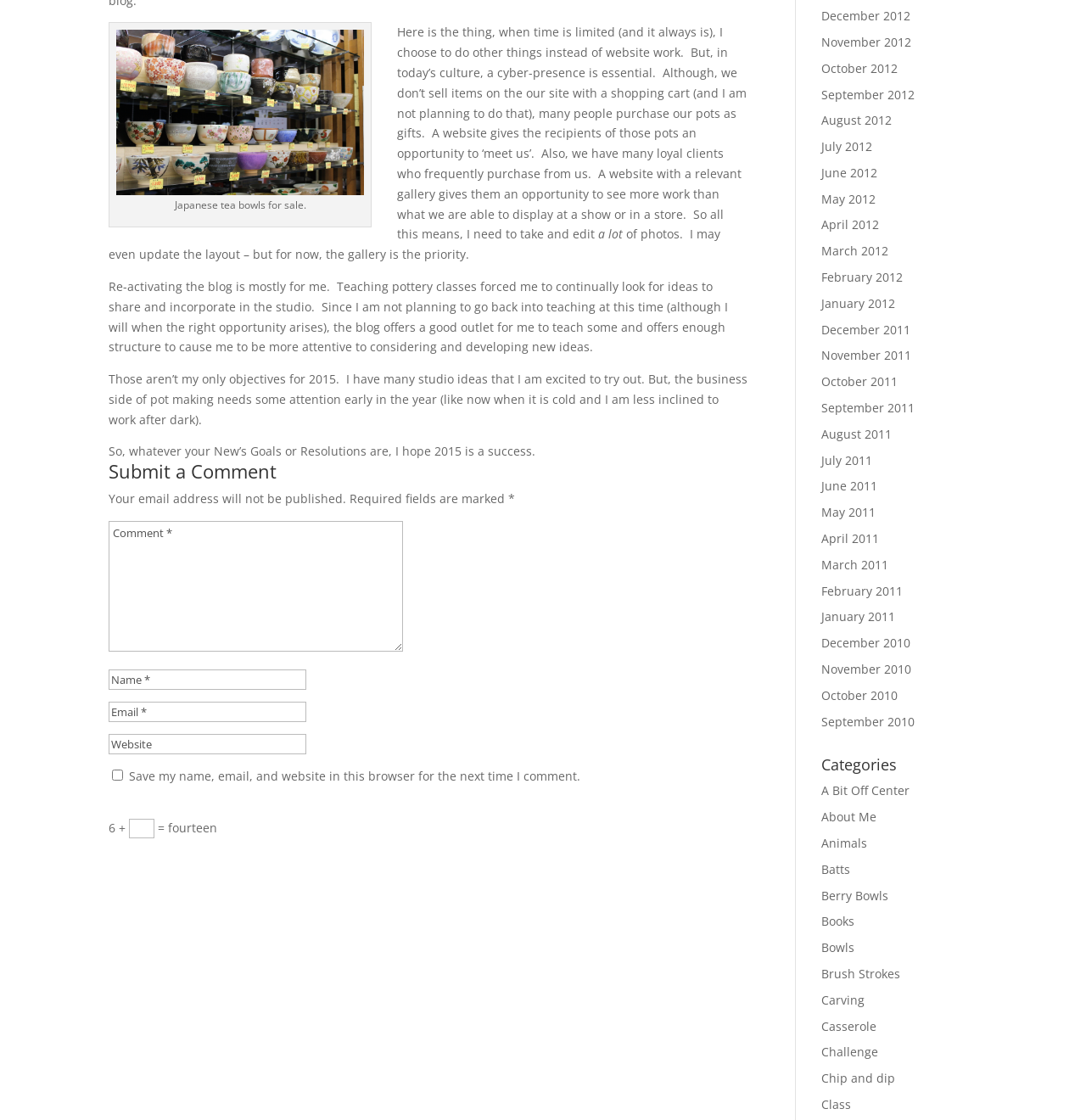Can you determine the bounding box coordinates of the area that needs to be clicked to fulfill the following instruction: "Visit the About/Contact Us page"?

None